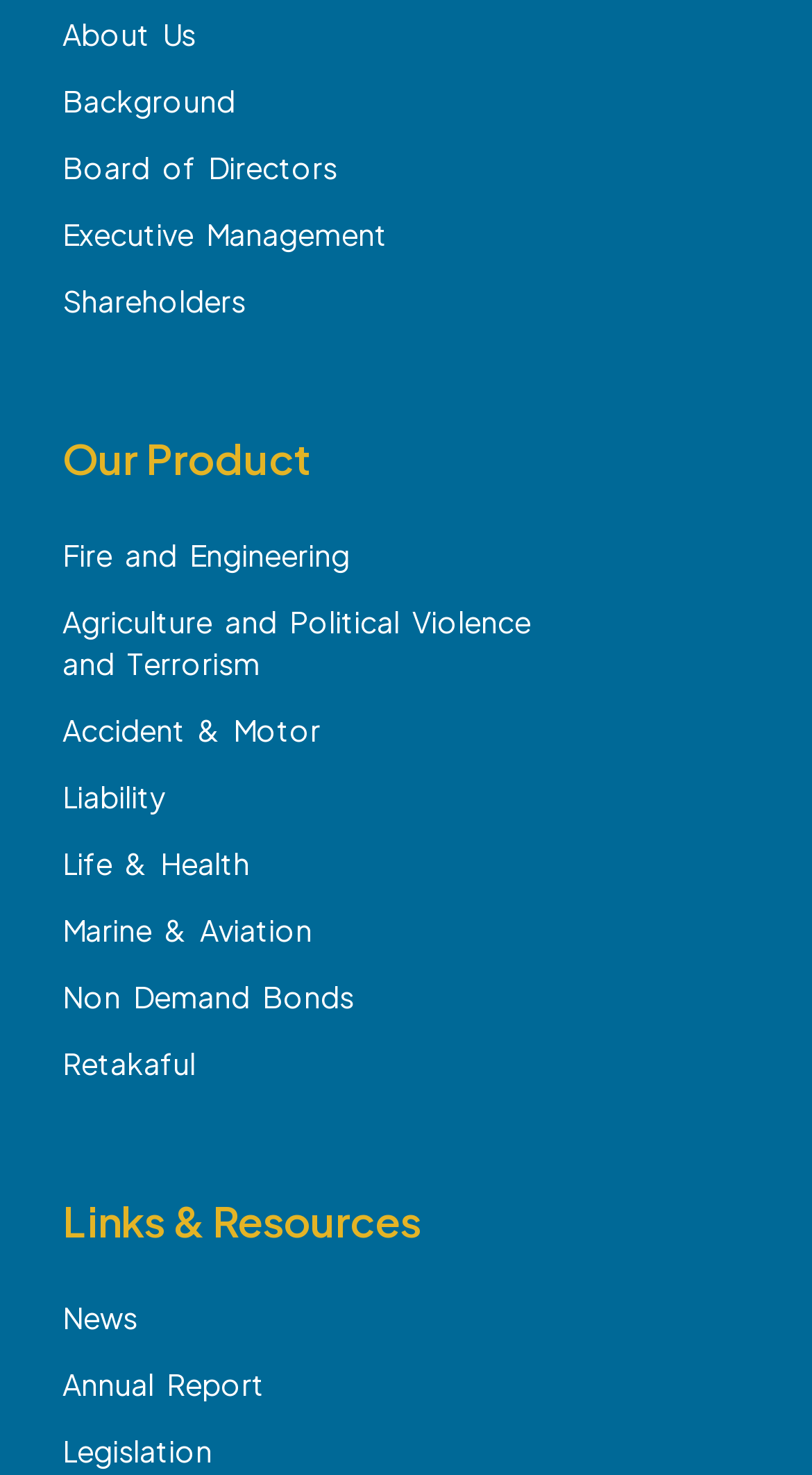Identify the bounding box coordinates of the clickable region to carry out the given instruction: "View Background information".

[0.077, 0.045, 0.667, 0.09]